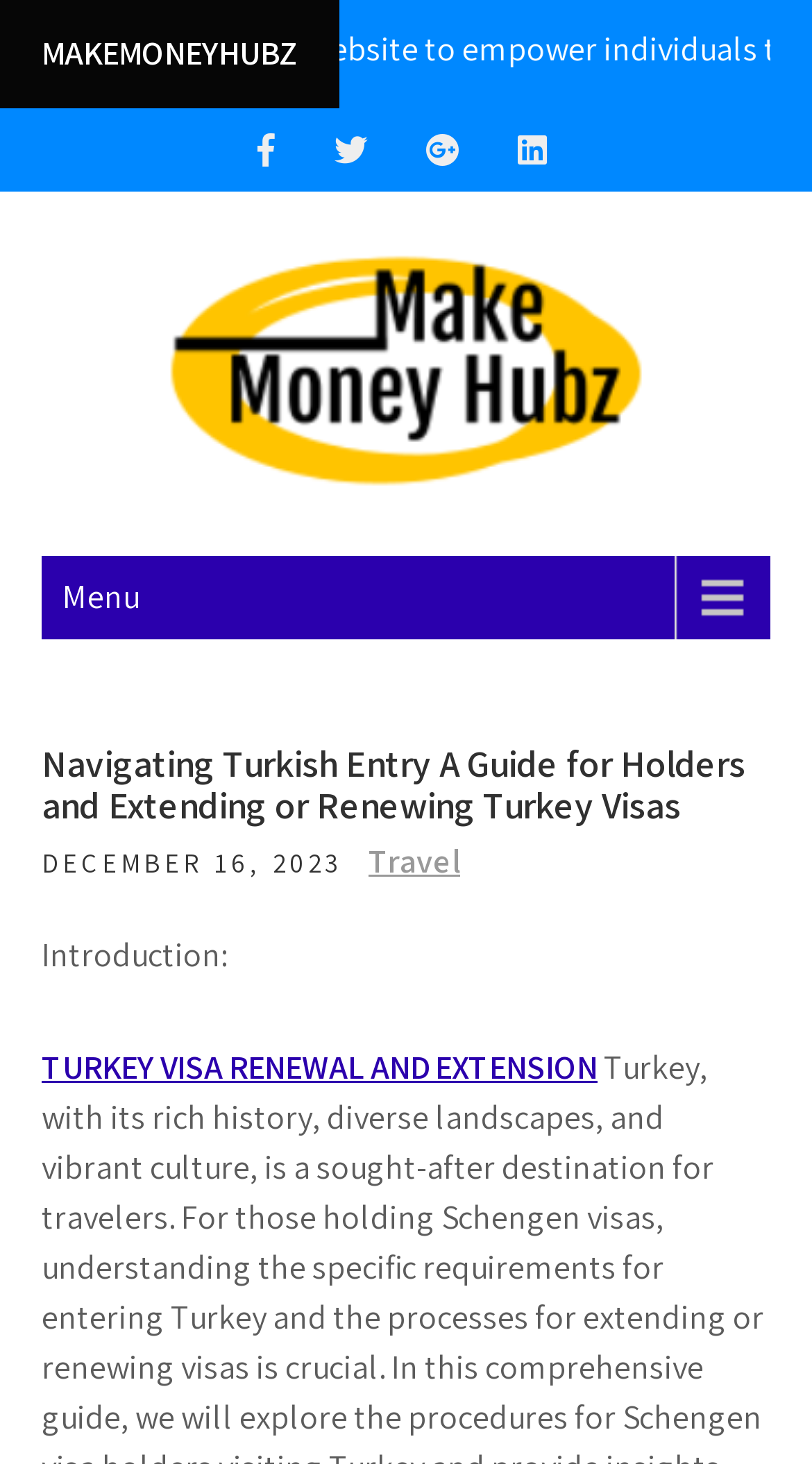Utilize the details in the image to give a detailed response to the question: What is the date of the article?

The date of the article can be found below the main heading, where it says 'DECEMBER 16, 2023' in a static text element.